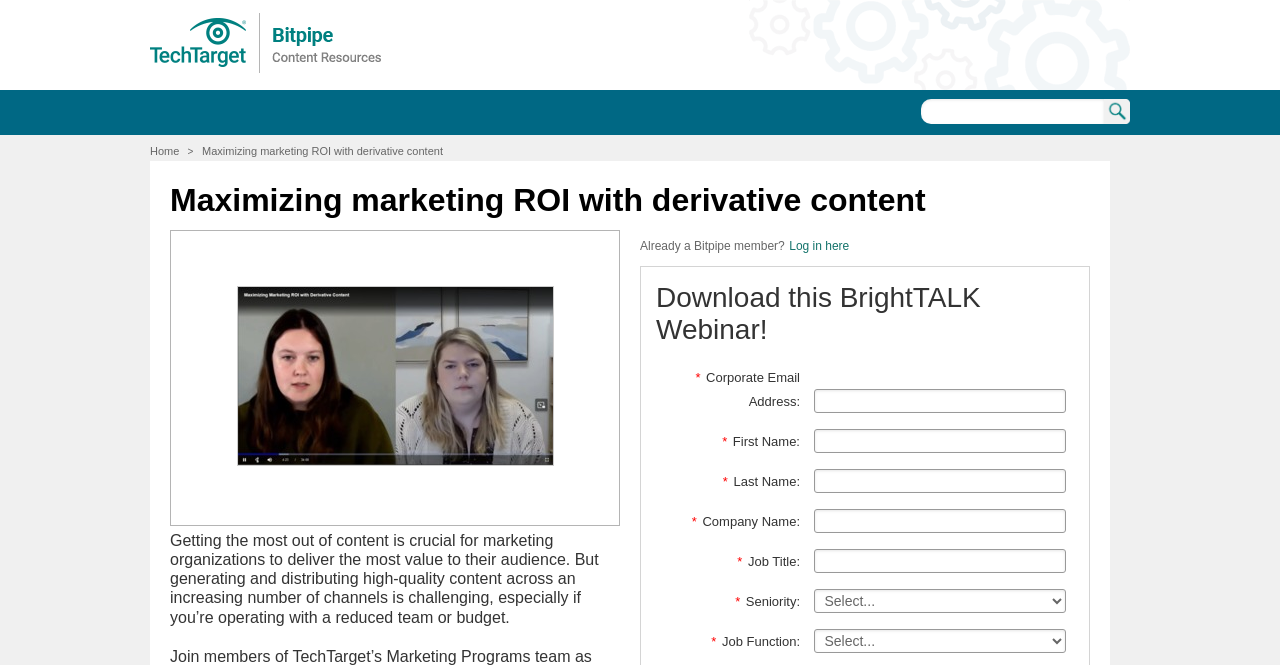Can you provide the bounding box coordinates for the element that should be clicked to implement the instruction: "Download this BrightTALK Webinar!"?

[0.512, 0.424, 0.839, 0.52]